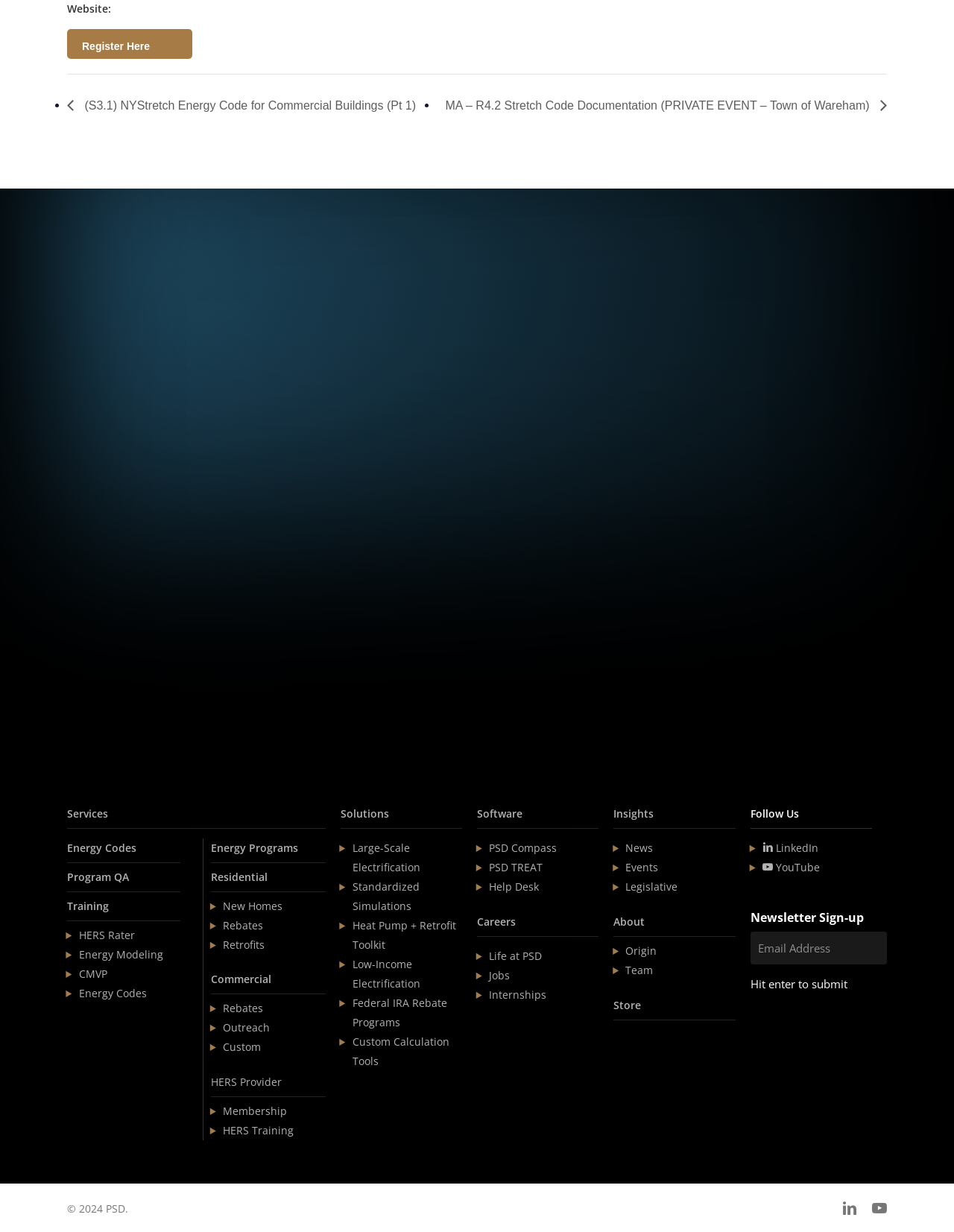How many links are there under the 'Services' category? Examine the screenshot and reply using just one word or a brief phrase.

4